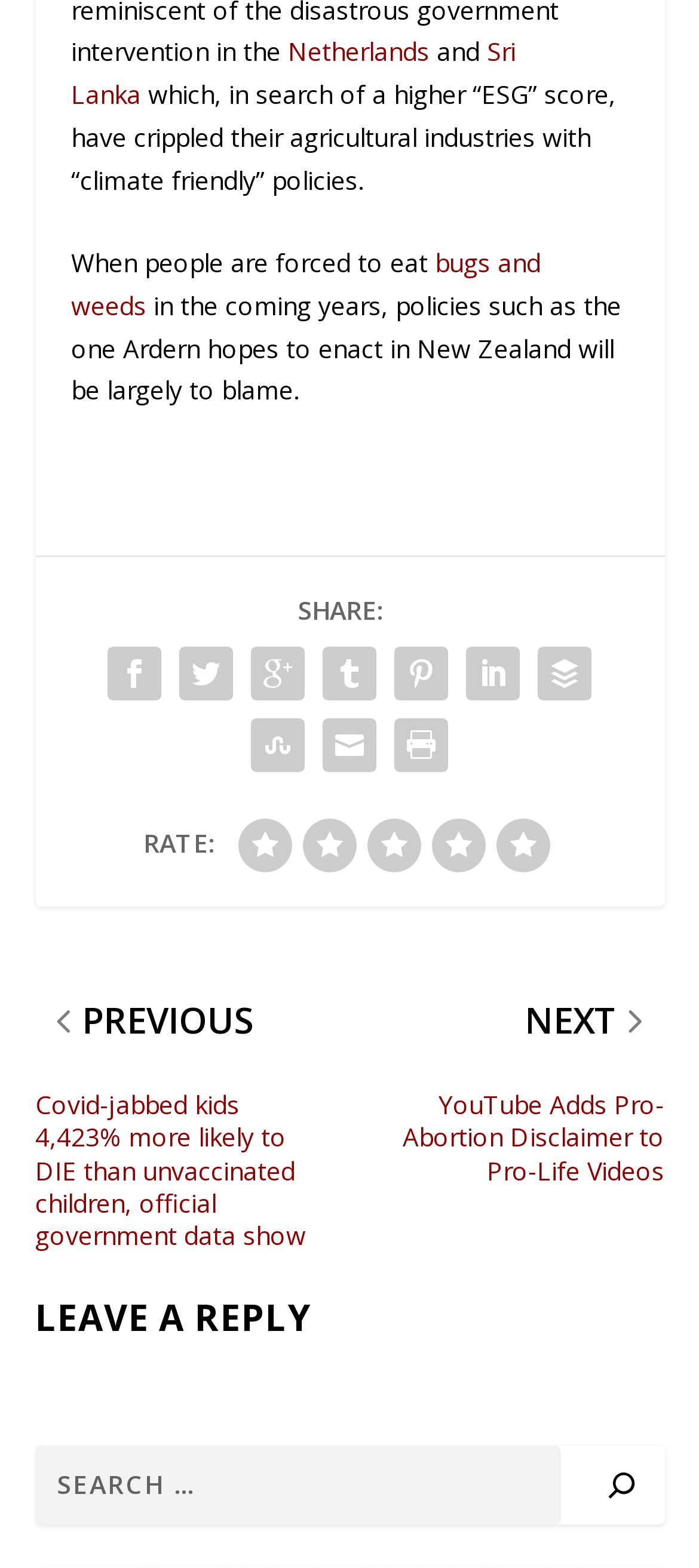What is the purpose of the search box at the bottom of the page?
Based on the image, answer the question with a single word or brief phrase.

To search the website